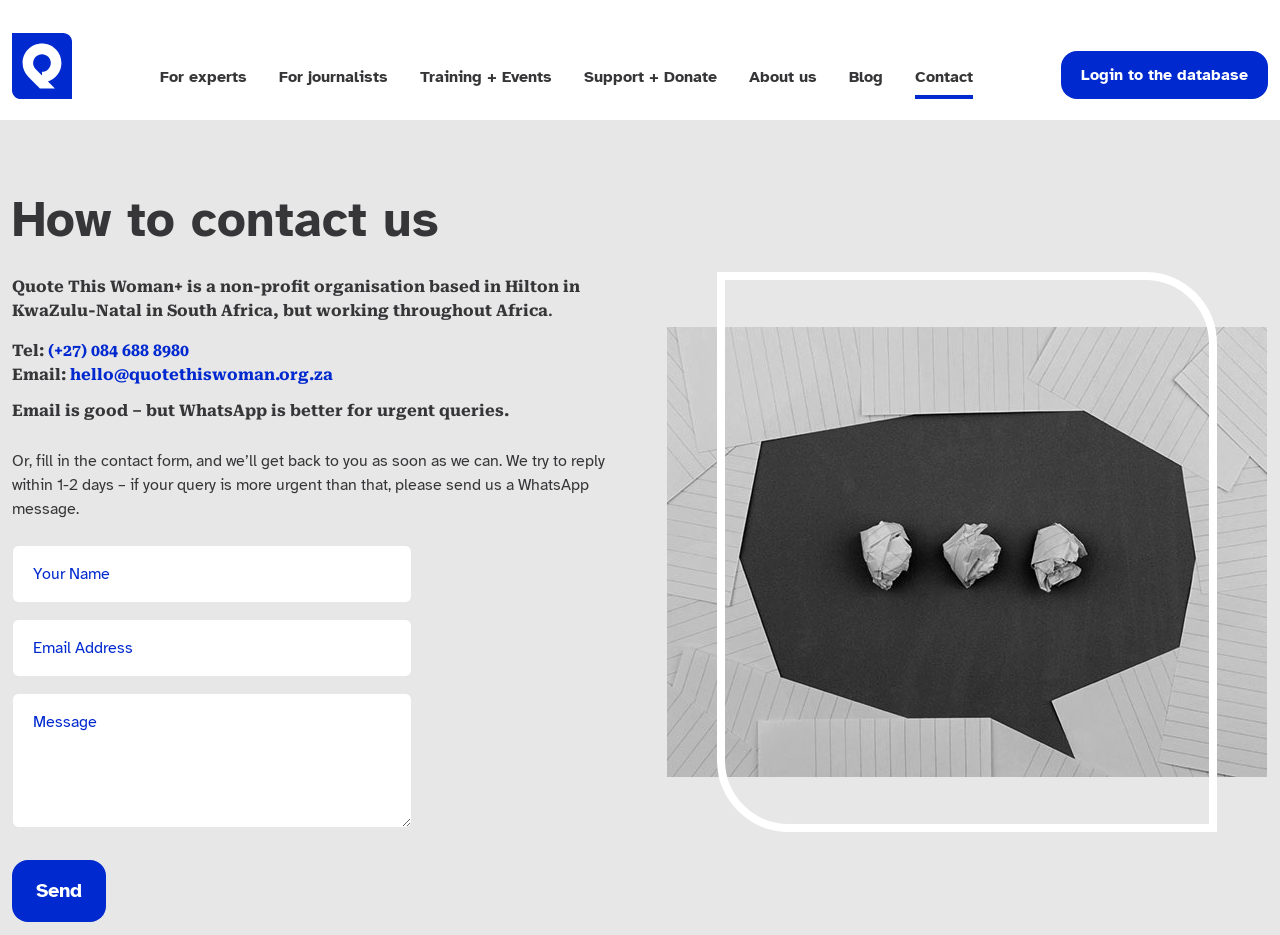How many text boxes are there in the contact form?
Answer the question with detailed information derived from the image.

I counted the number of text boxes in the contact form by looking at the section of the webpage where it says 'Or, fill in the contact form, and we’ll get back to you as soon as we can.' and found three text boxes.